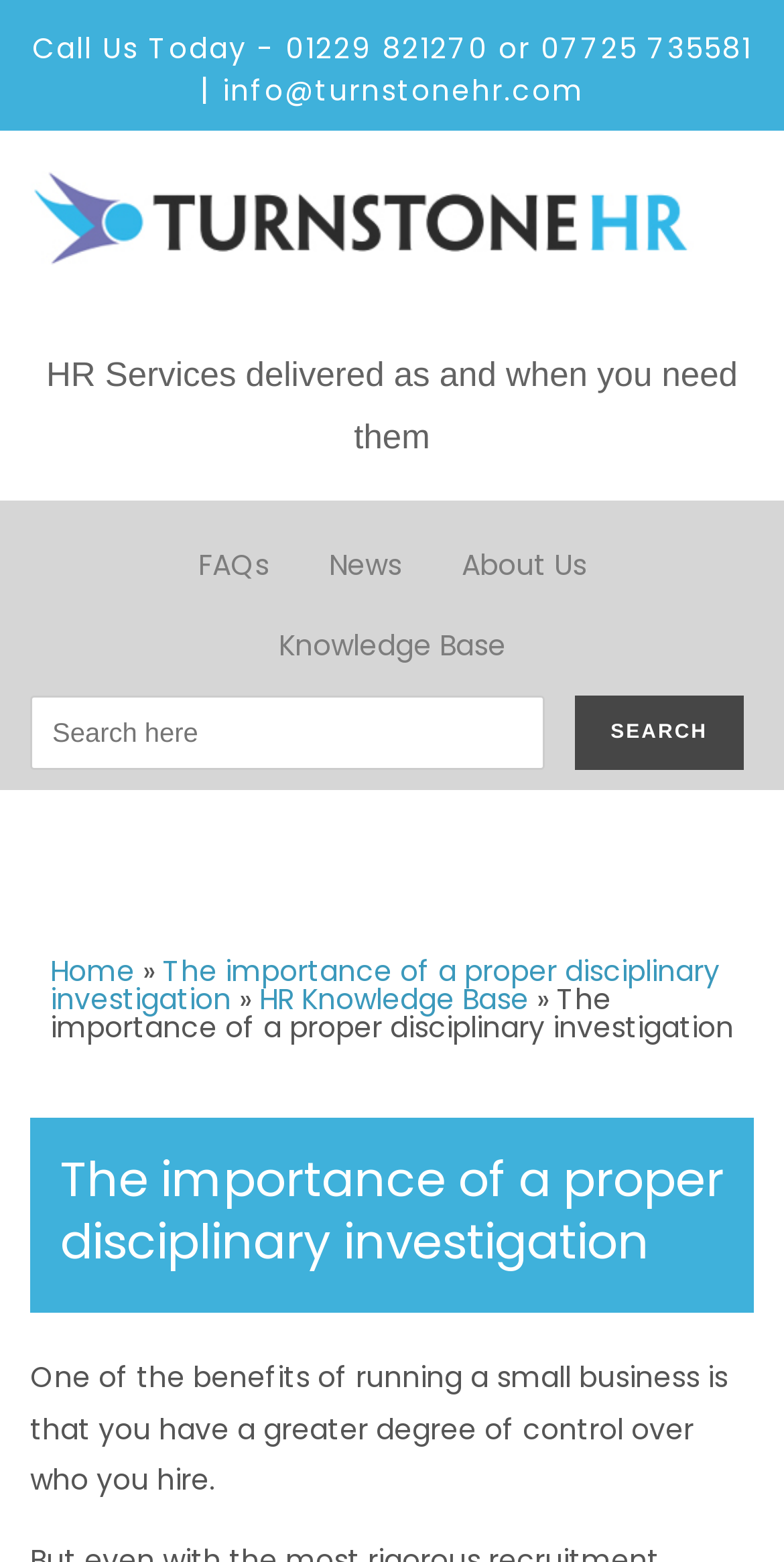Please find and provide the title of the webpage.

The importance of a proper disciplinary investigation